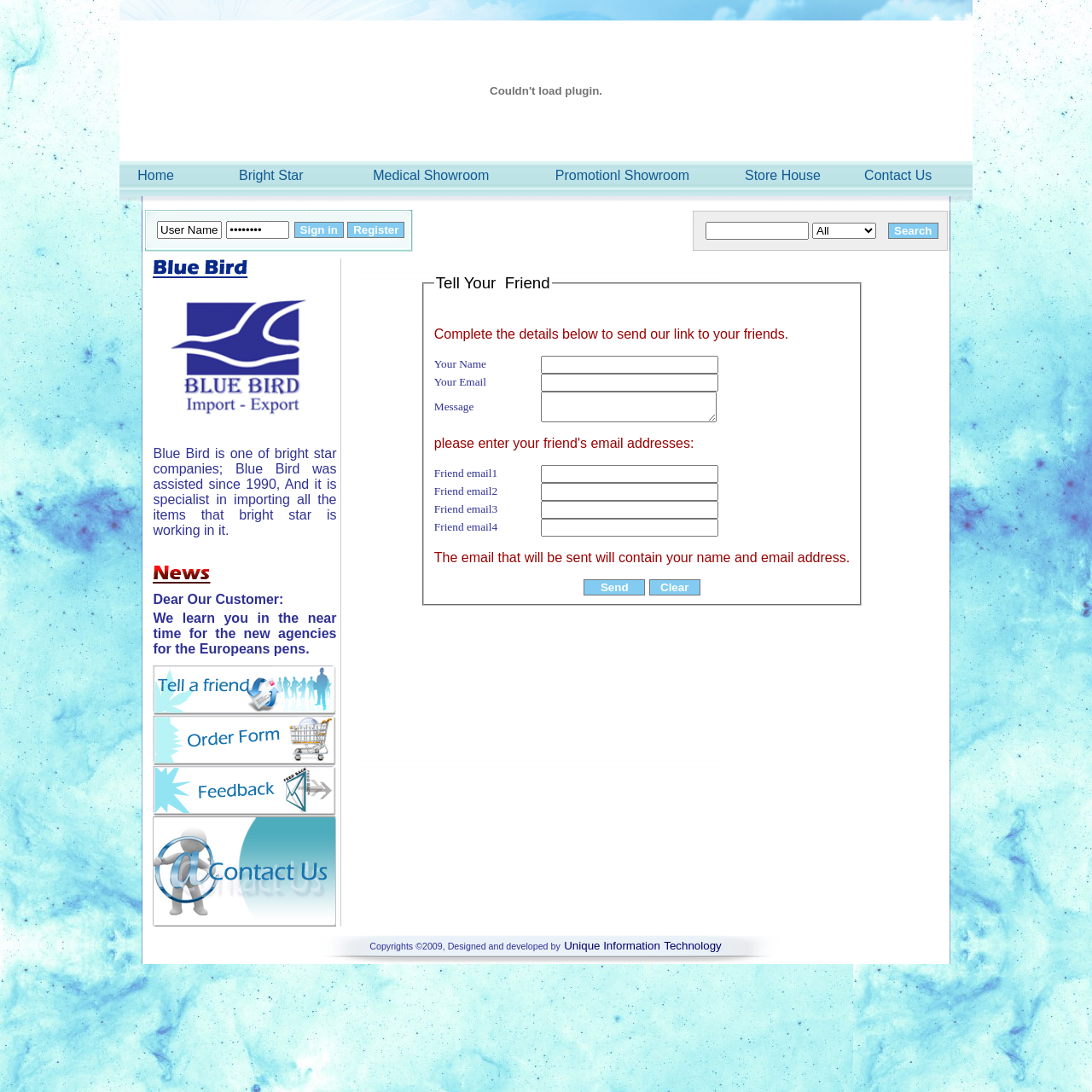Provide a short answer to the following question with just one word or phrase: How many images are displayed on the webpage?

5